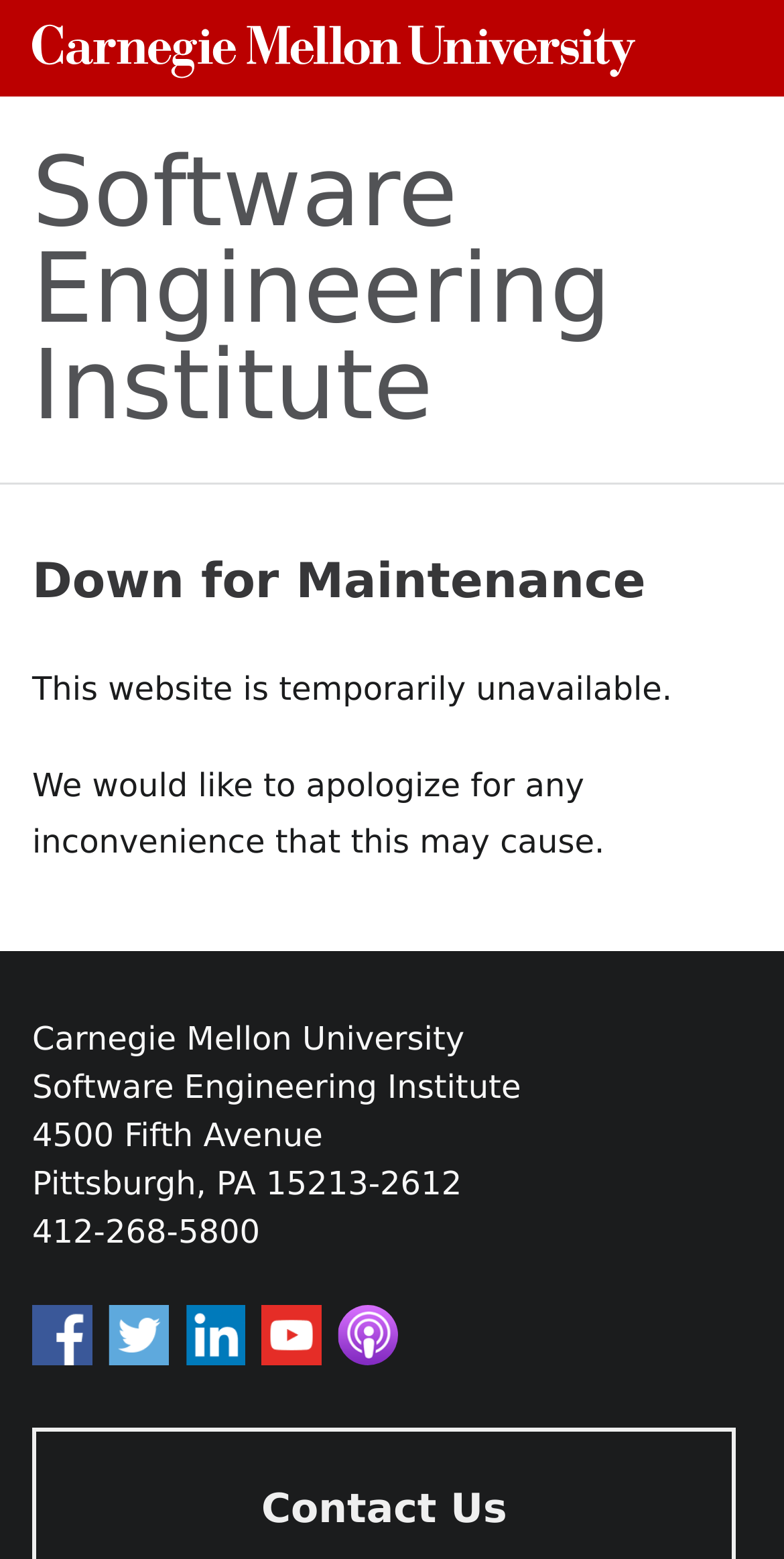Please find and provide the title of the webpage.

Carnegie Mellon University